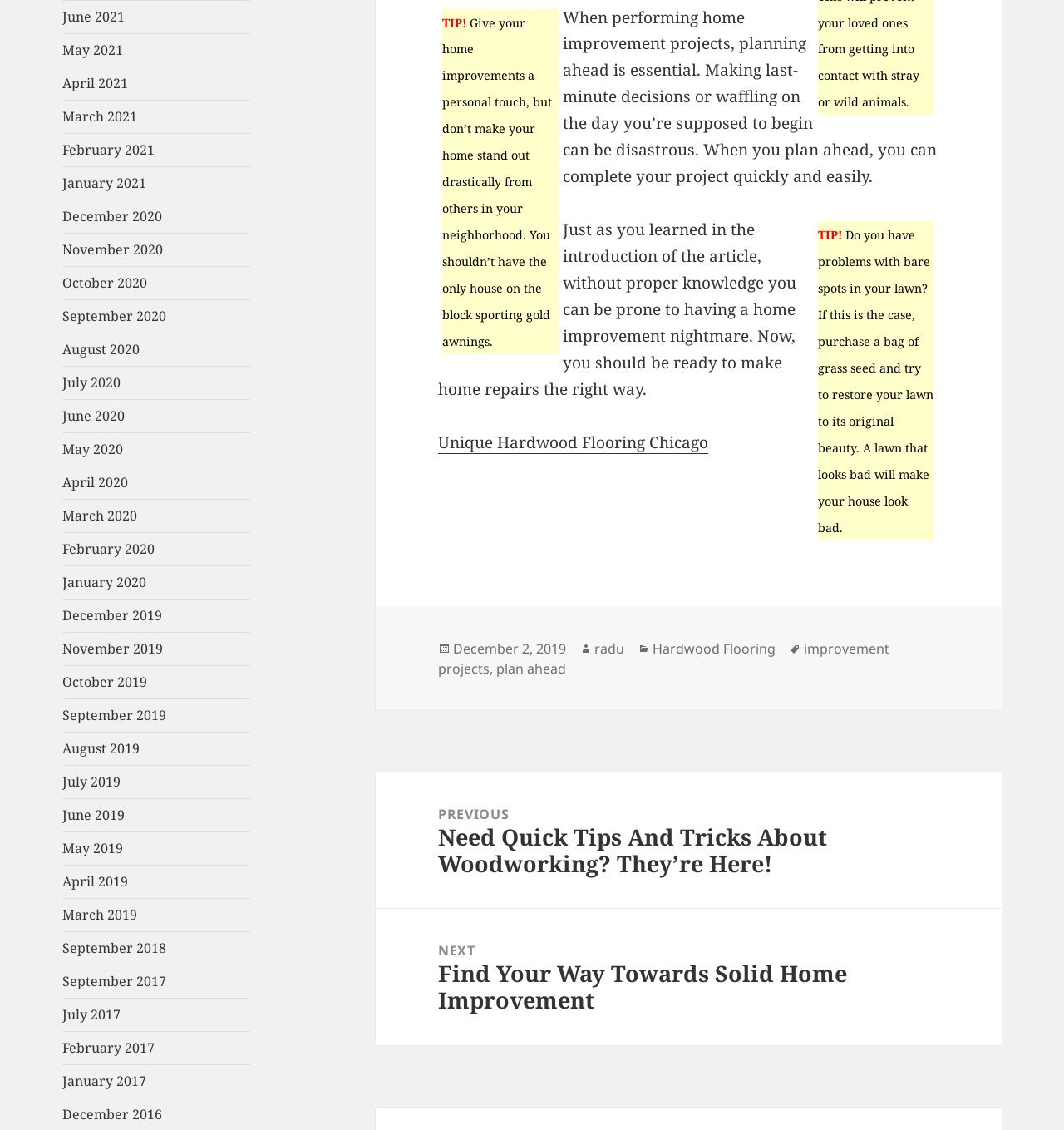What is the category of the post?
Please provide a full and detailed response to the question.

I looked at the footer section of the webpage and found the category of the post, which is Hardwood Flooring.